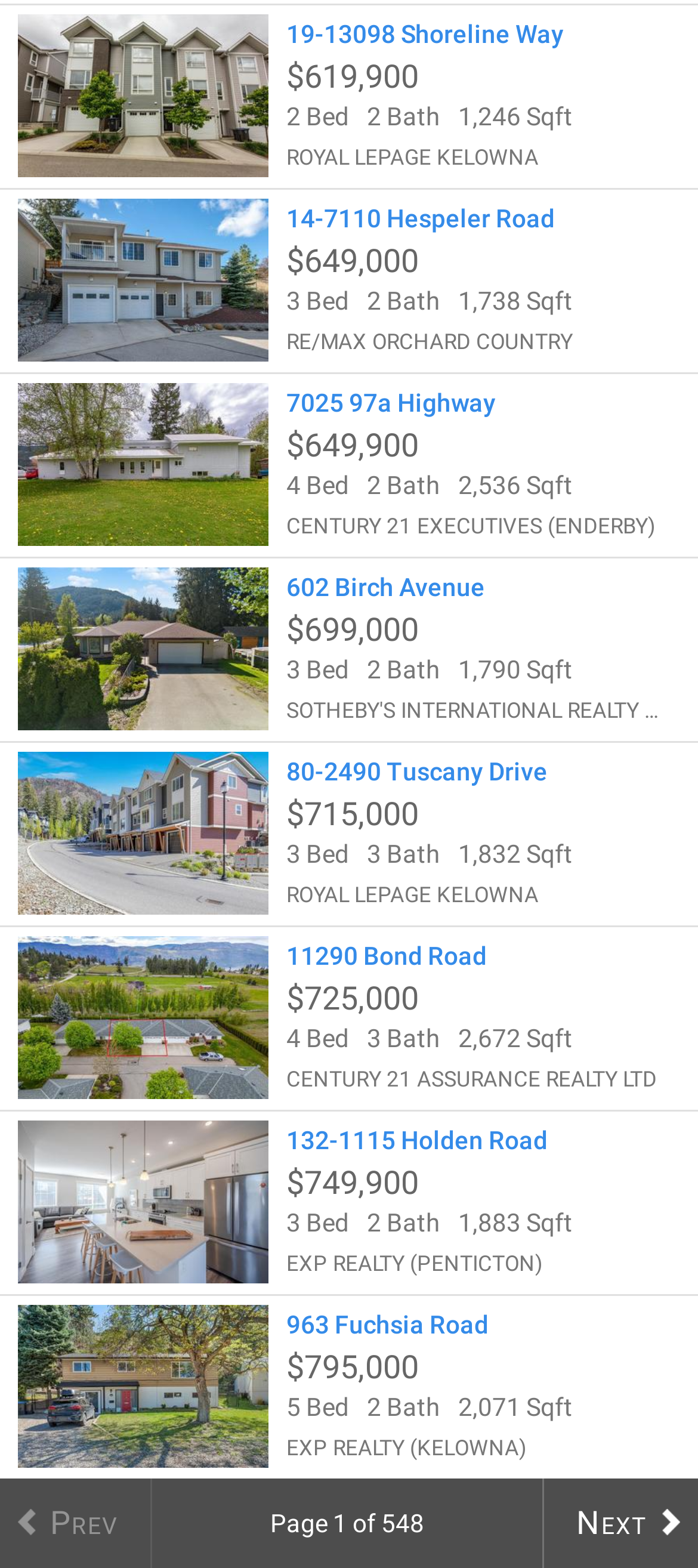Please determine the bounding box coordinates of the element's region to click in order to carry out the following instruction: "Go to next page". The coordinates should be four float numbers between 0 and 1, i.e., [left, top, right, bottom].

[0.777, 0.943, 1.0, 1.0]